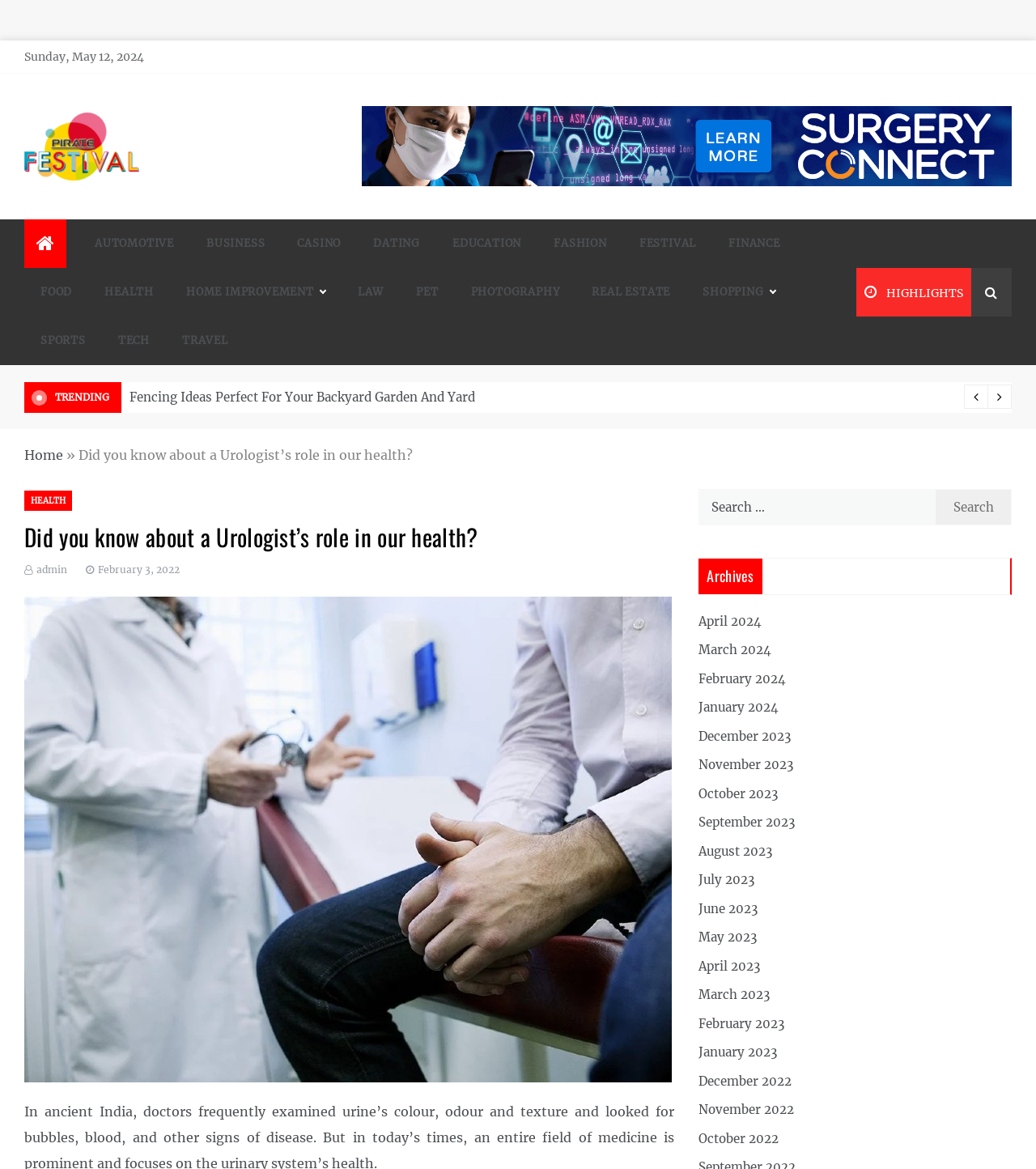Please provide a brief answer to the following inquiry using a single word or phrase:
What is the date of the latest article?

February 3, 2022